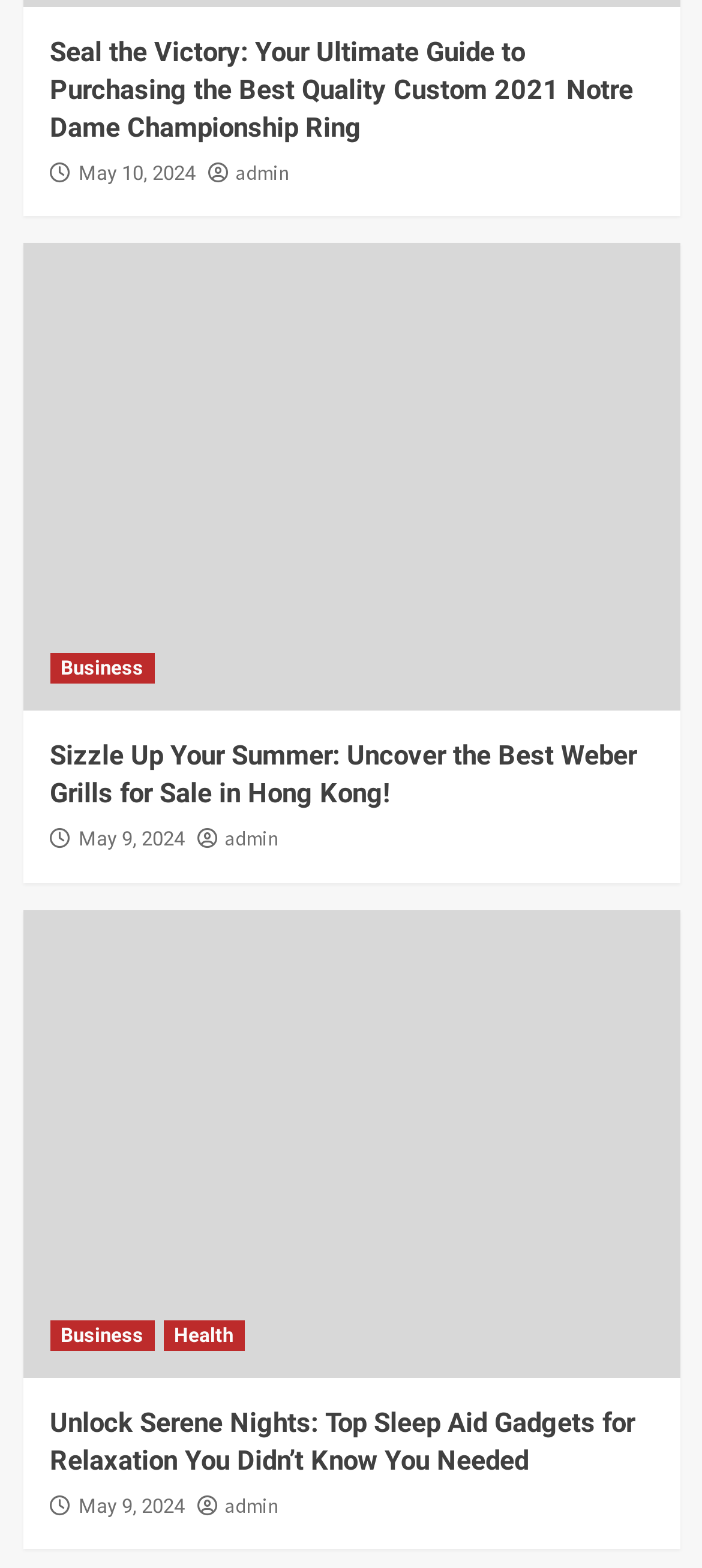Answer the question below in one word or phrase:
What is the topic of the first article?

Notre Dame Championship Ring